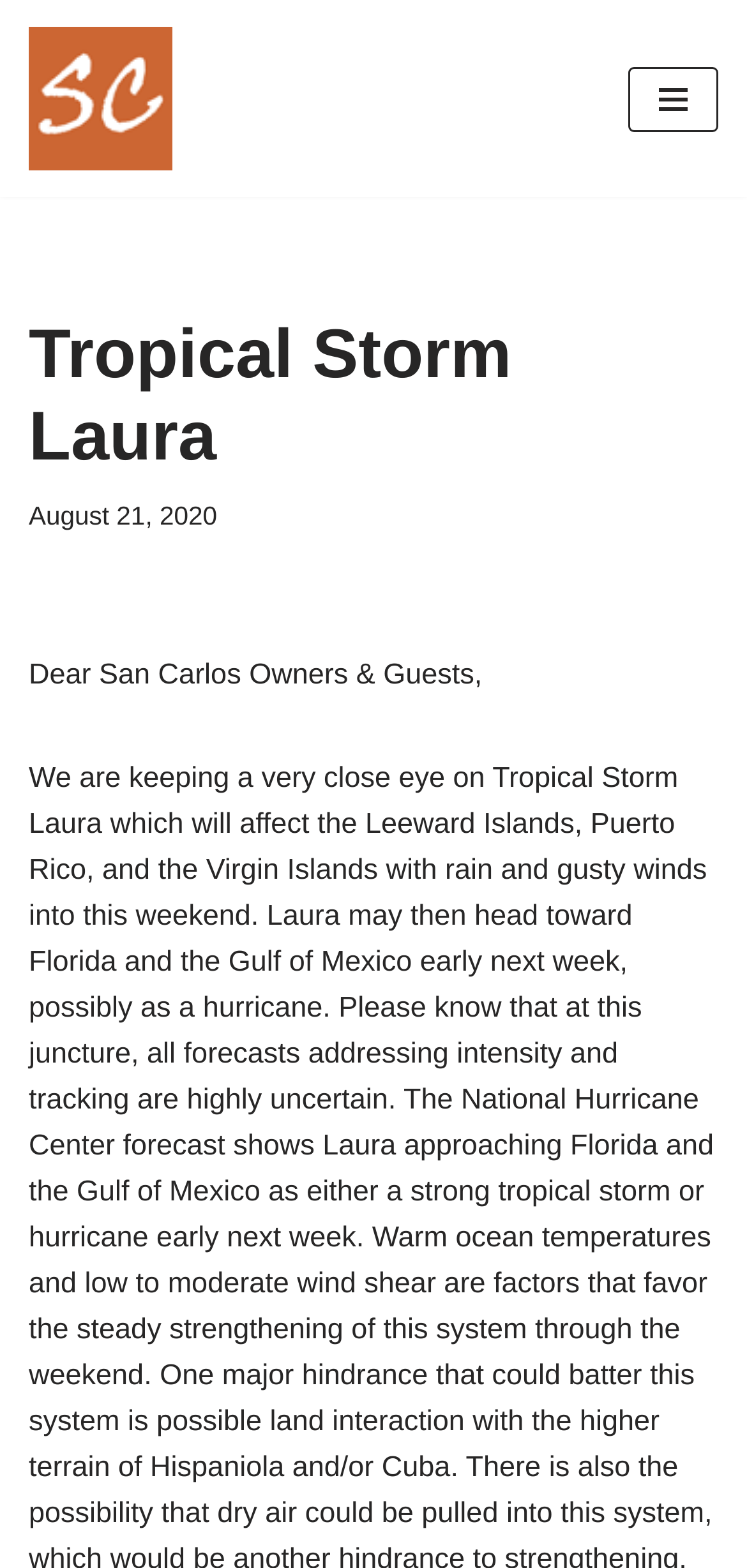Give a succinct answer to this question in a single word or phrase: 
What is the date mentioned on the webpage?

August 21, 2020